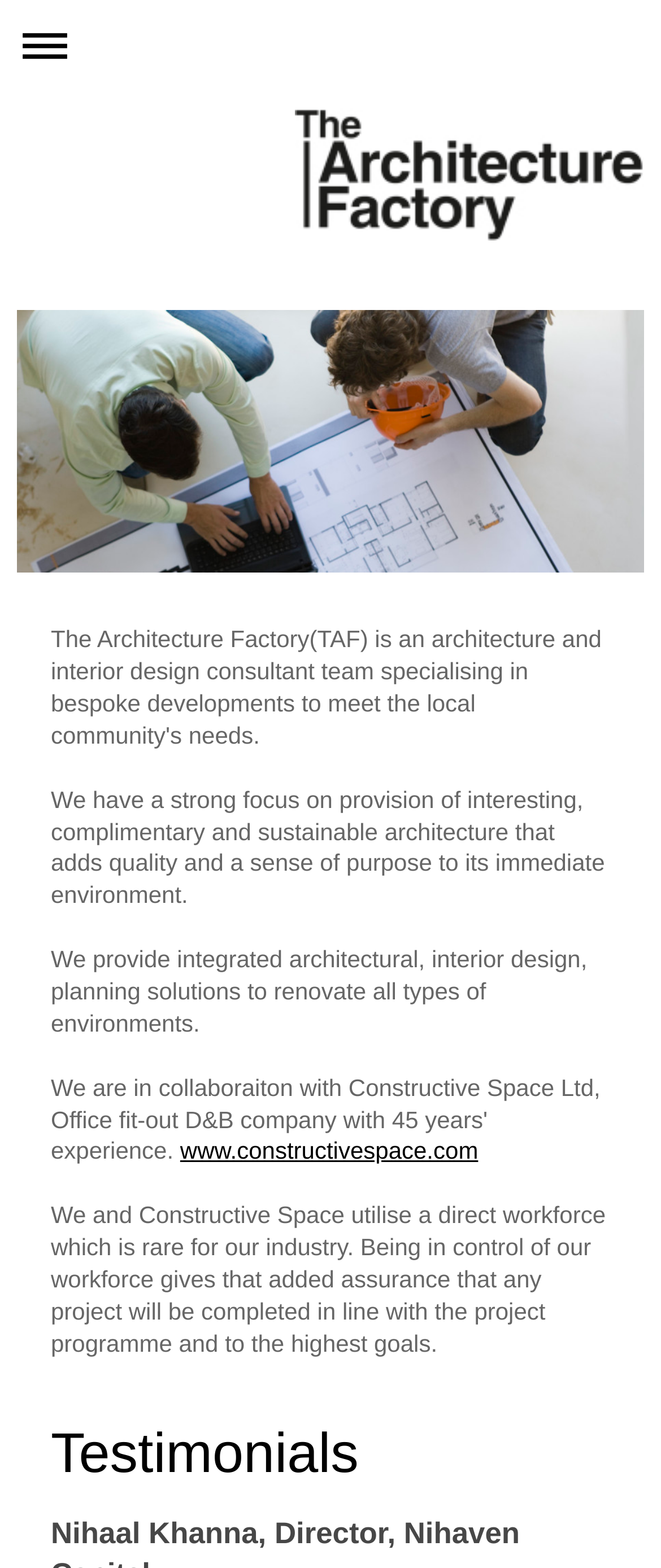Give a detailed overview of the webpage's appearance and contents.

The webpage is about Architecture Factory, an investment consultant firm based in Worcester Park. At the top left corner, there is a navigation link to expand or collapse the navigation menu. Below this link, there is a brief introduction to the company, which is divided into three paragraphs. The first paragraph mentions the company's focus on providing interesting, complimentary, and sustainable architecture. The second paragraph continues to describe the company's goal of adding quality and purpose to its surroundings. The third paragraph explains the company's integrated architectural, interior design, and planning solutions for renovating various environments.

On the right side of the page, there is a link to the website www.constructivespace.com. Below this link, there is a section of text that describes the company's unique approach to project management, utilizing a direct workforce to ensure projects are completed on time and to high standards.

At the bottom of the page, there is a heading titled "Testimonials", which suggests that this section may contain quotes or reviews from satisfied clients.